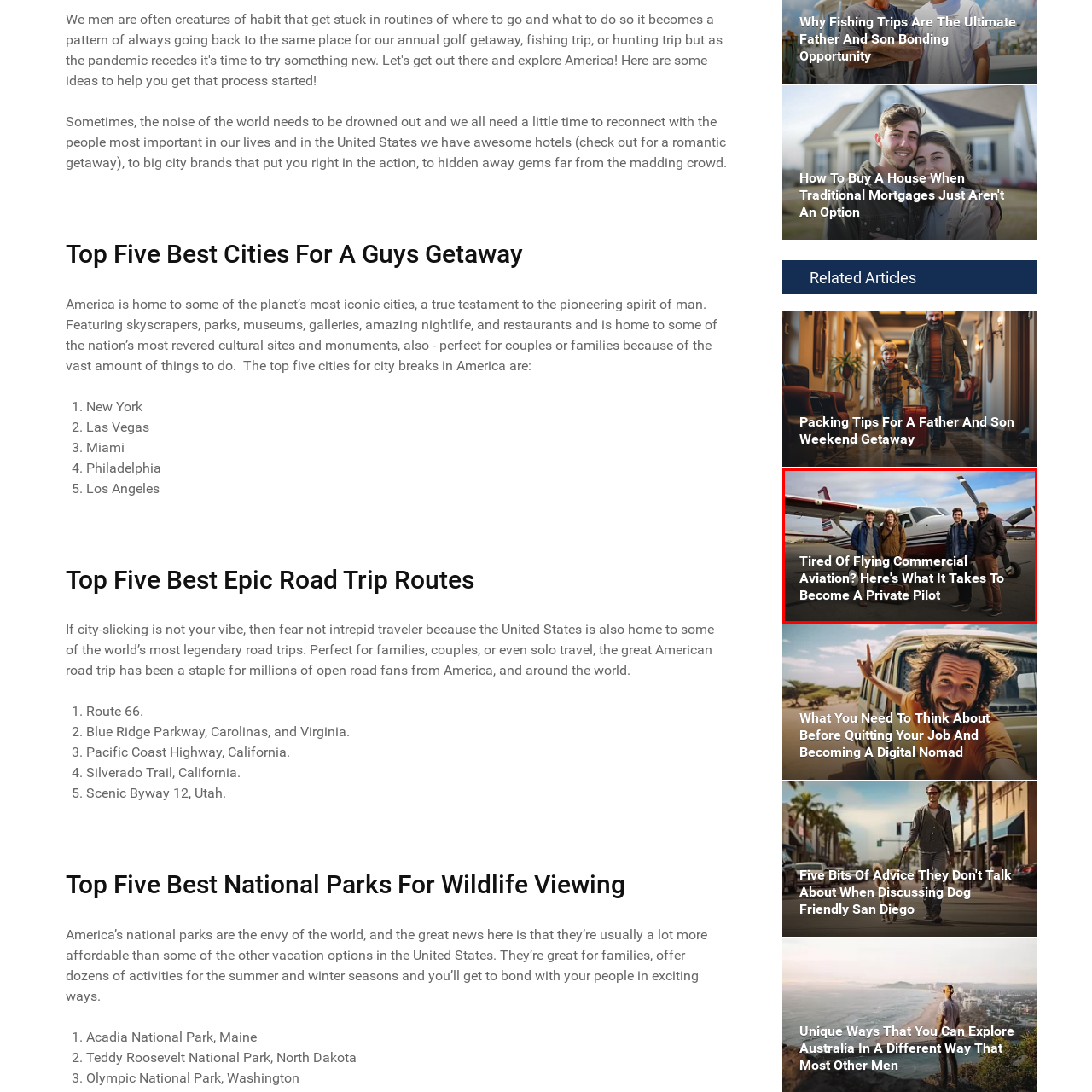Describe the scene captured within the highlighted red boundary in great detail.

The image features four men standing in front of a private plane, appearing enthusiastic and ready for adventure. This setting reflects a sense of camaraderie and excitement as they prepare for a getaway trip. The backdrop highlights a clear sky and an airport runway, emphasizing the aviation theme. Accompanying the image is the provocative headline, "Tired Of Flying Commercial Aviation? Here's What It Takes To Become A Private Pilot," suggesting a focus on exploring alternatives to traditional travel. This visual encapsulates themes of freedom, friendship, and the allure of flying privately, appealing to those interested in aviation and unique travel experiences.